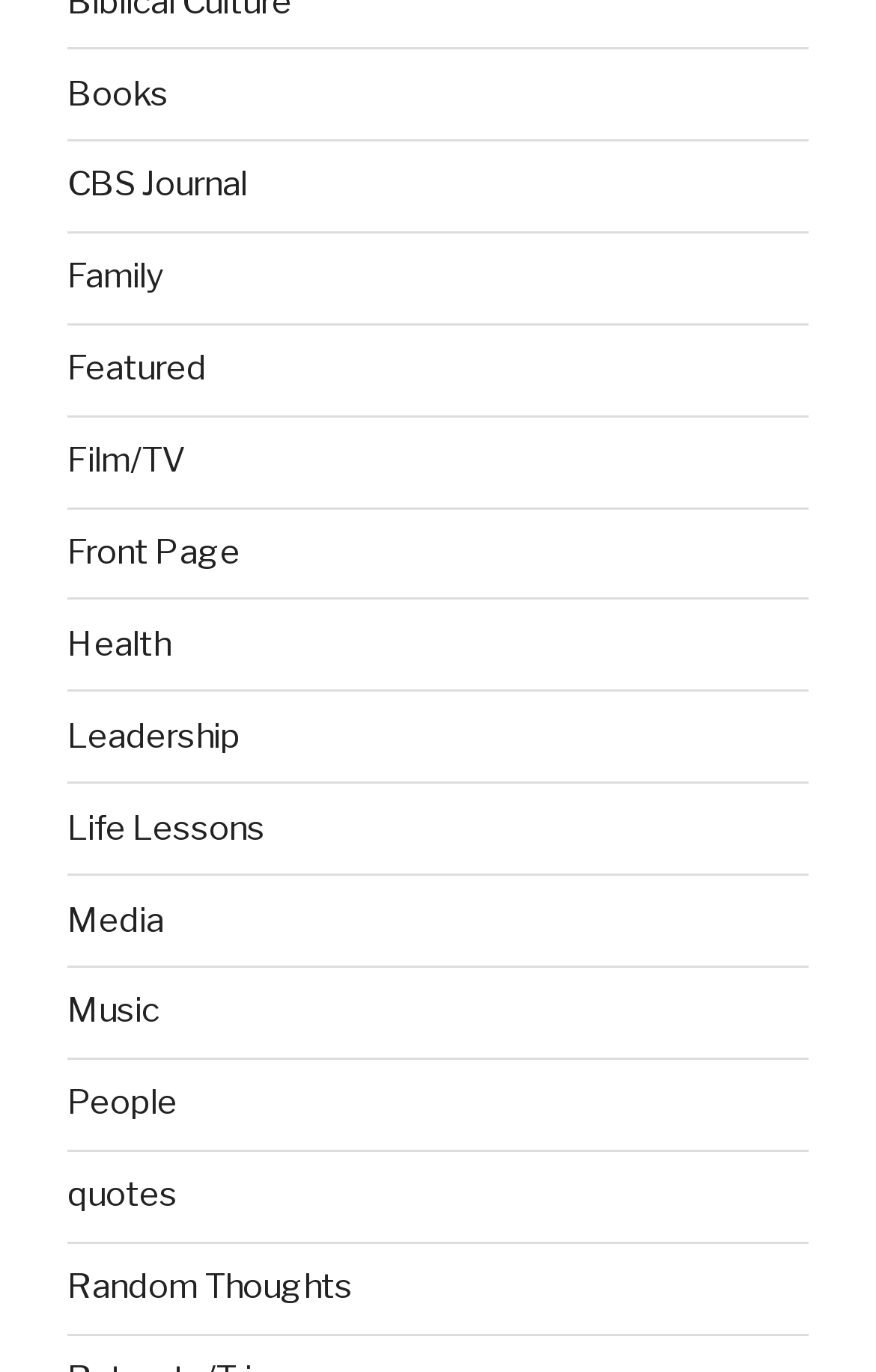Locate the bounding box coordinates of the clickable part needed for the task: "Go to CBS Journal".

[0.077, 0.12, 0.282, 0.15]